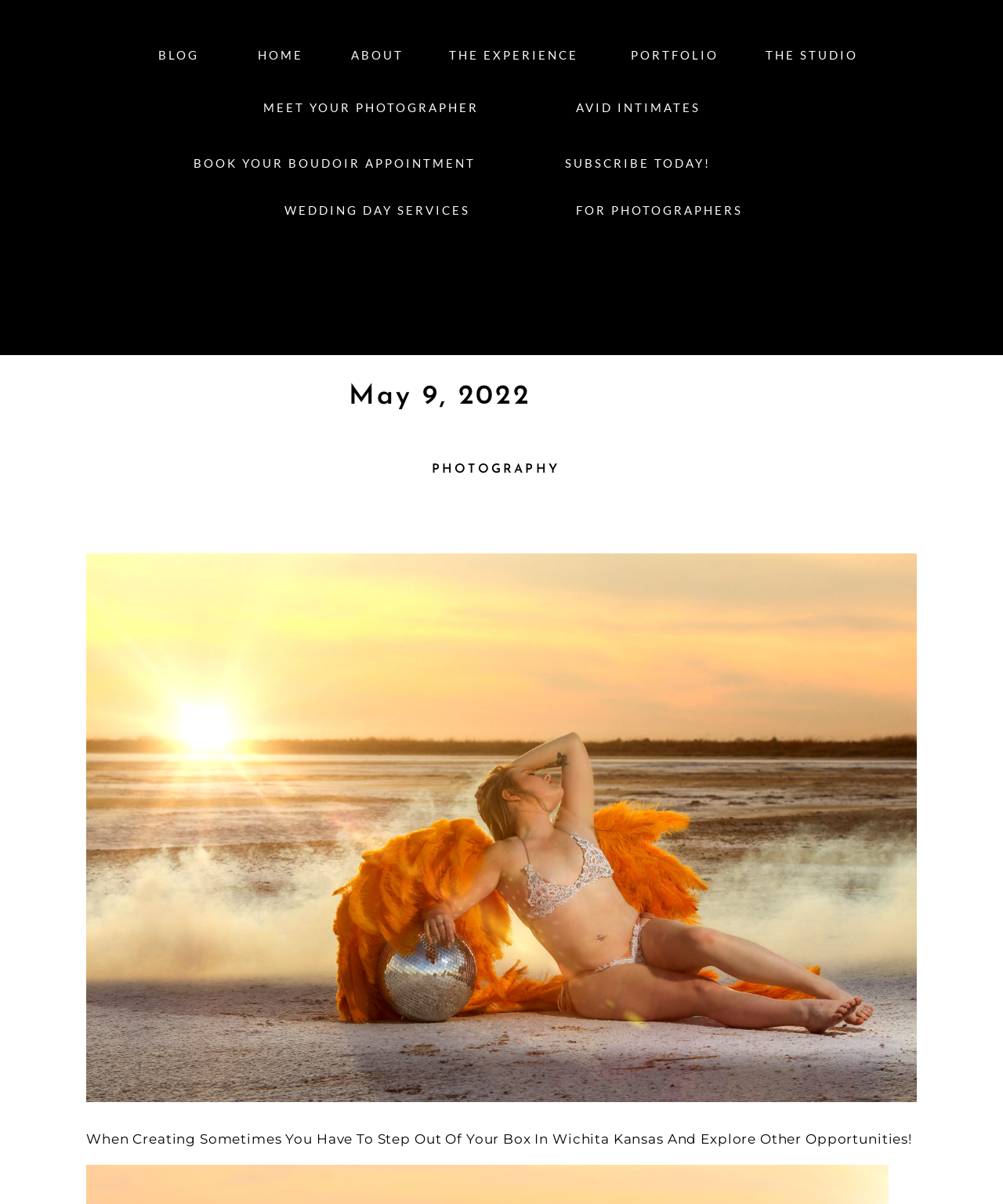Please identify the bounding box coordinates of the clickable area that will allow you to execute the instruction: "Book a BOUDOIR APPOINTMENT".

[0.19, 0.127, 0.477, 0.139]